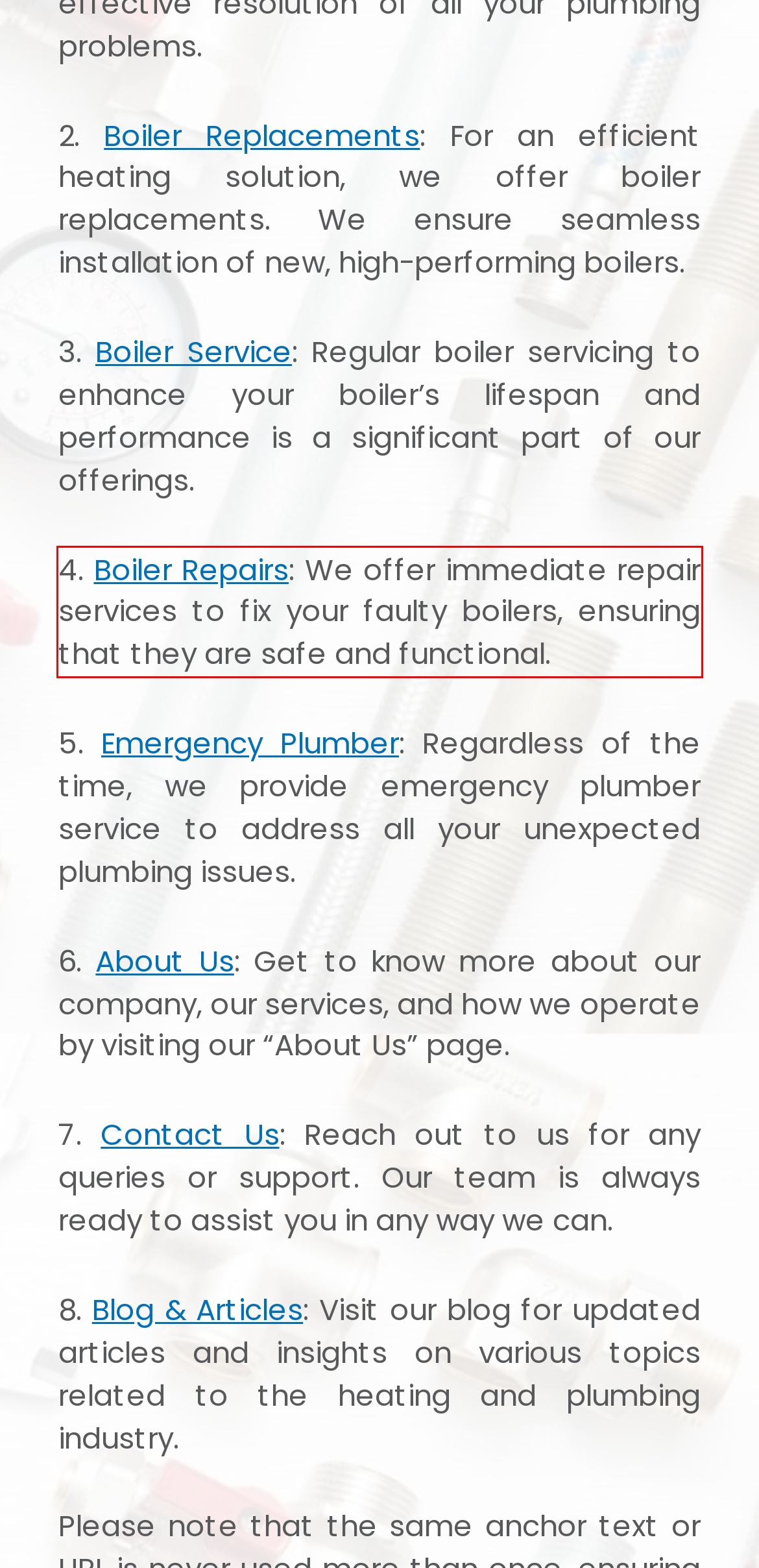Examine the screenshot of the webpage, locate the red bounding box, and generate the text contained within it.

4. Boiler Repairs: We offer immediate repair services to fix your faulty boilers, ensuring that they are safe and functional.